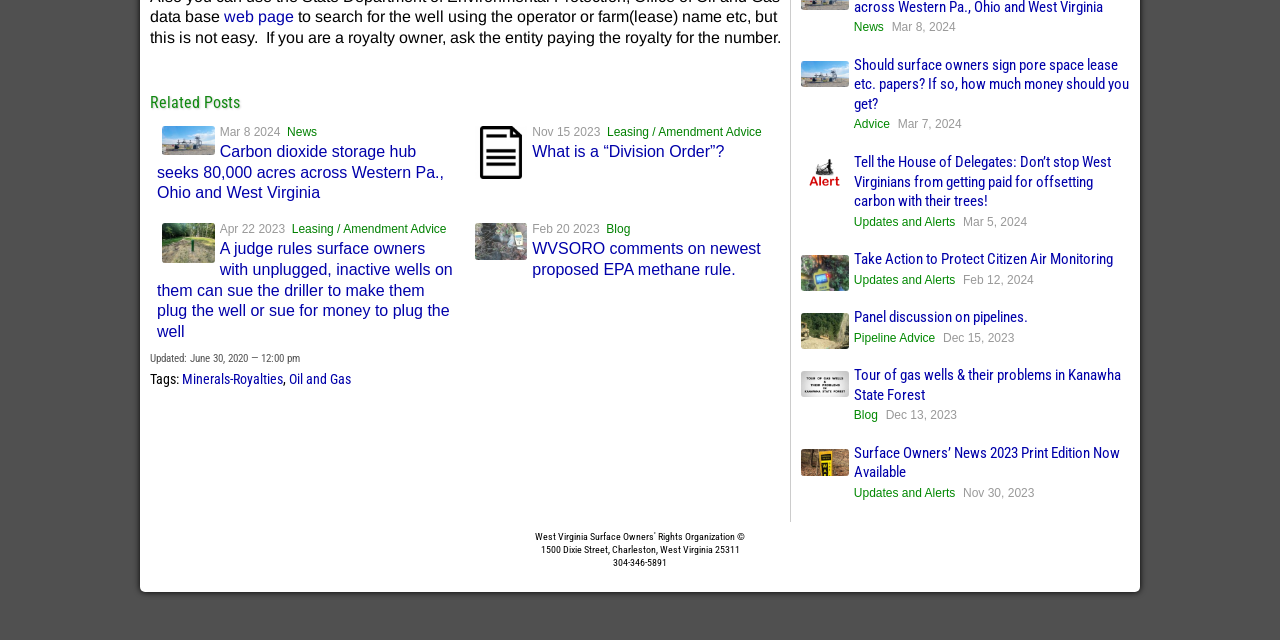Please provide the bounding box coordinate of the region that matches the element description: Leasing / Amendment Advice. Coordinates should be in the format (top-left x, top-left y, bottom-right x, bottom-right y) and all values should be between 0 and 1.

[0.228, 0.347, 0.349, 0.369]